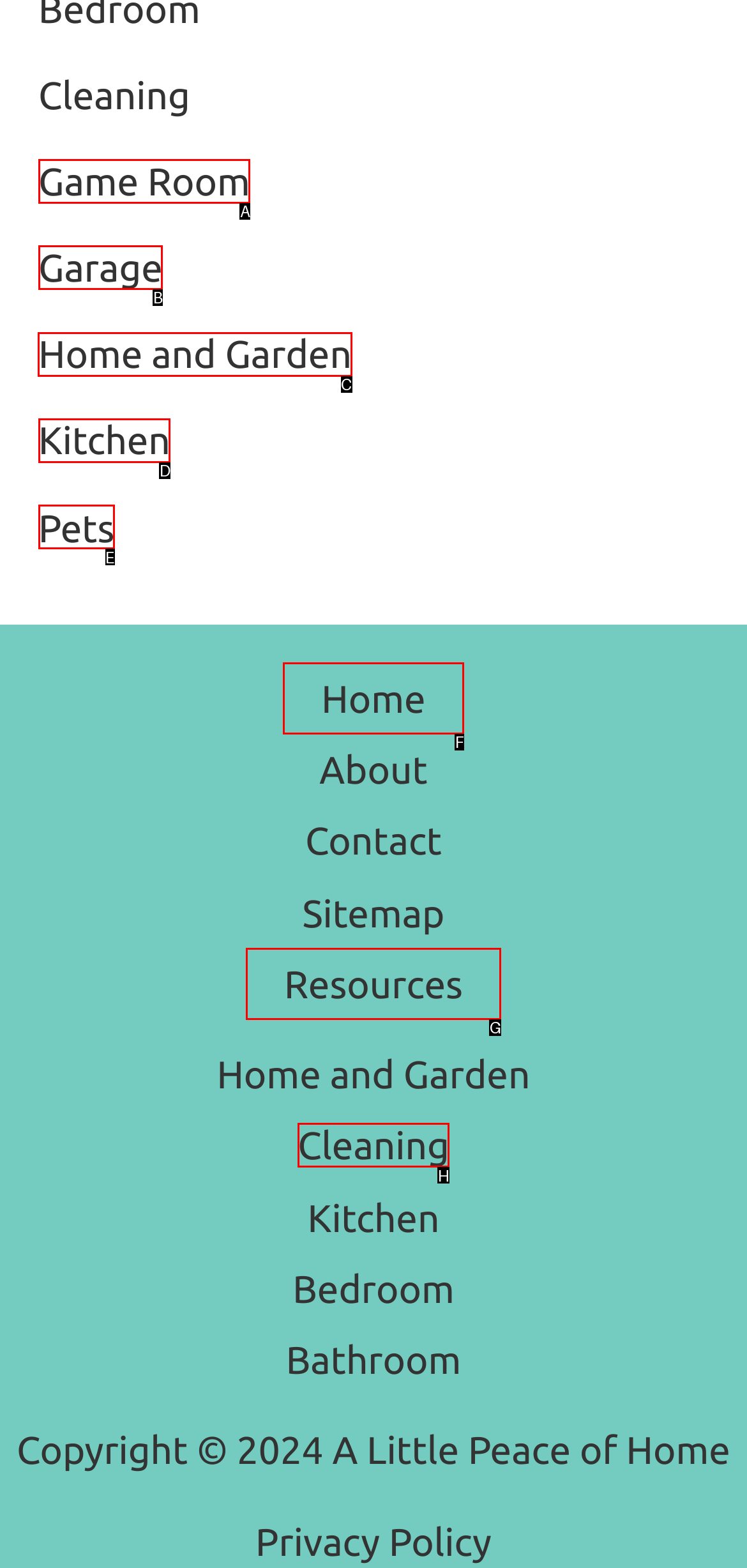Specify which HTML element I should click to complete this instruction: visit home and garden Answer with the letter of the relevant option.

C